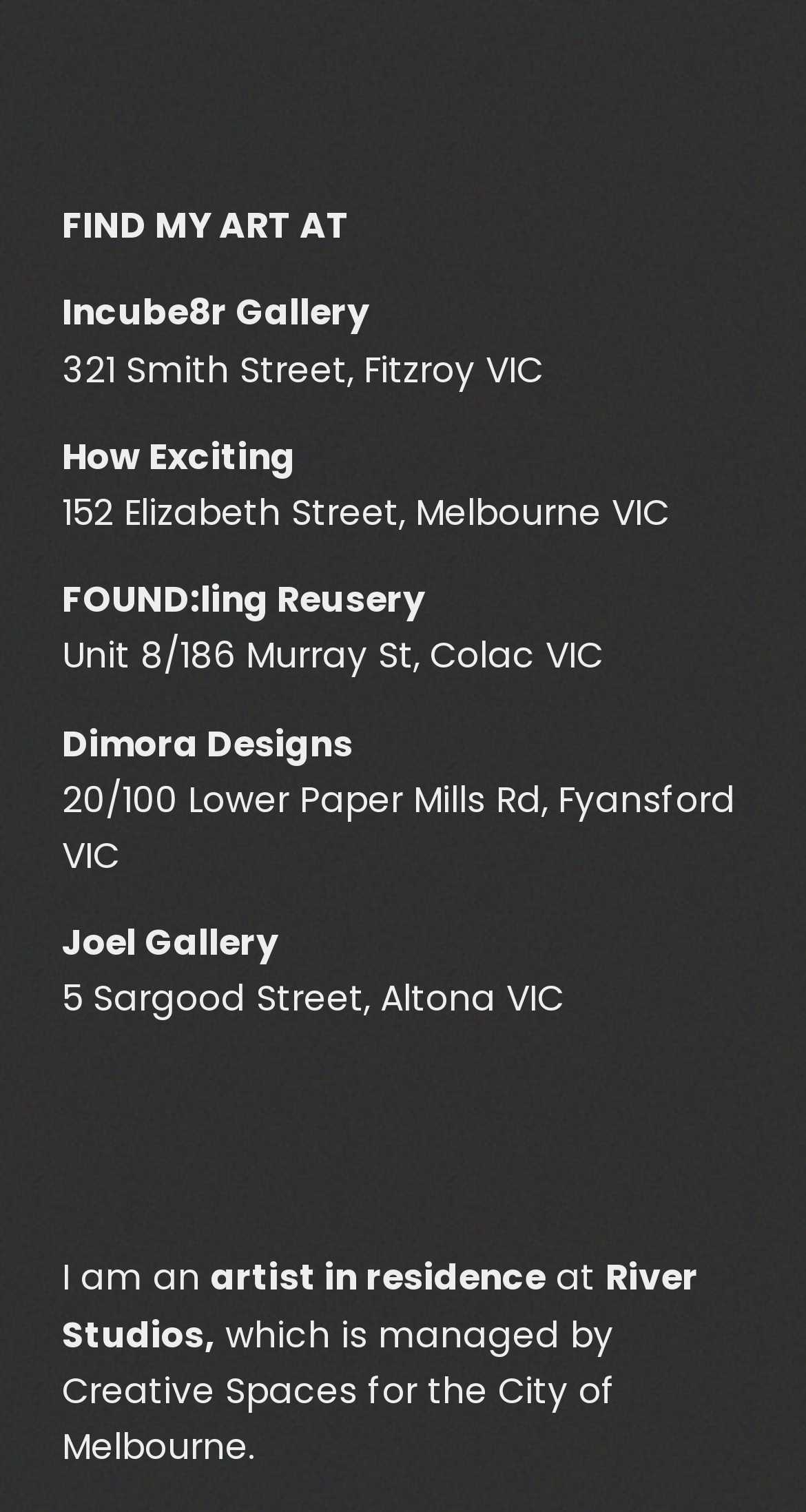Identify the coordinates of the bounding box for the element described below: "artist in residence". Return the coordinates as four float numbers between 0 and 1: [left, top, right, bottom].

[0.262, 0.829, 0.677, 0.862]